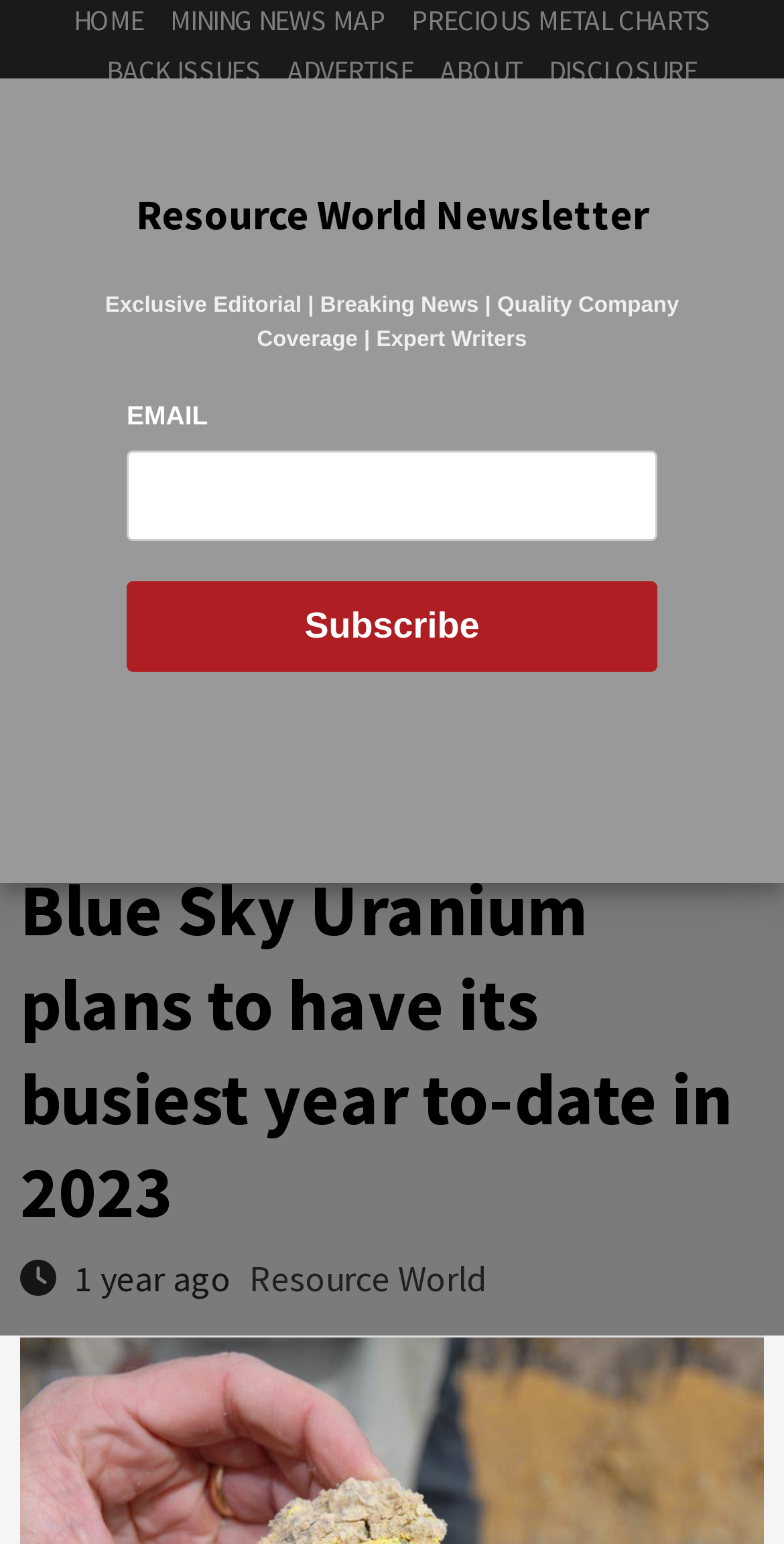How many links are in the primary menu?
Please interpret the details in the image and answer the question thoroughly.

I counted the number of links under the 'Primary Menu' section, which includes links like 'HOME', 'MINING NEWS MAP', 'PRECIOUS METAL CHARTS', and so on.